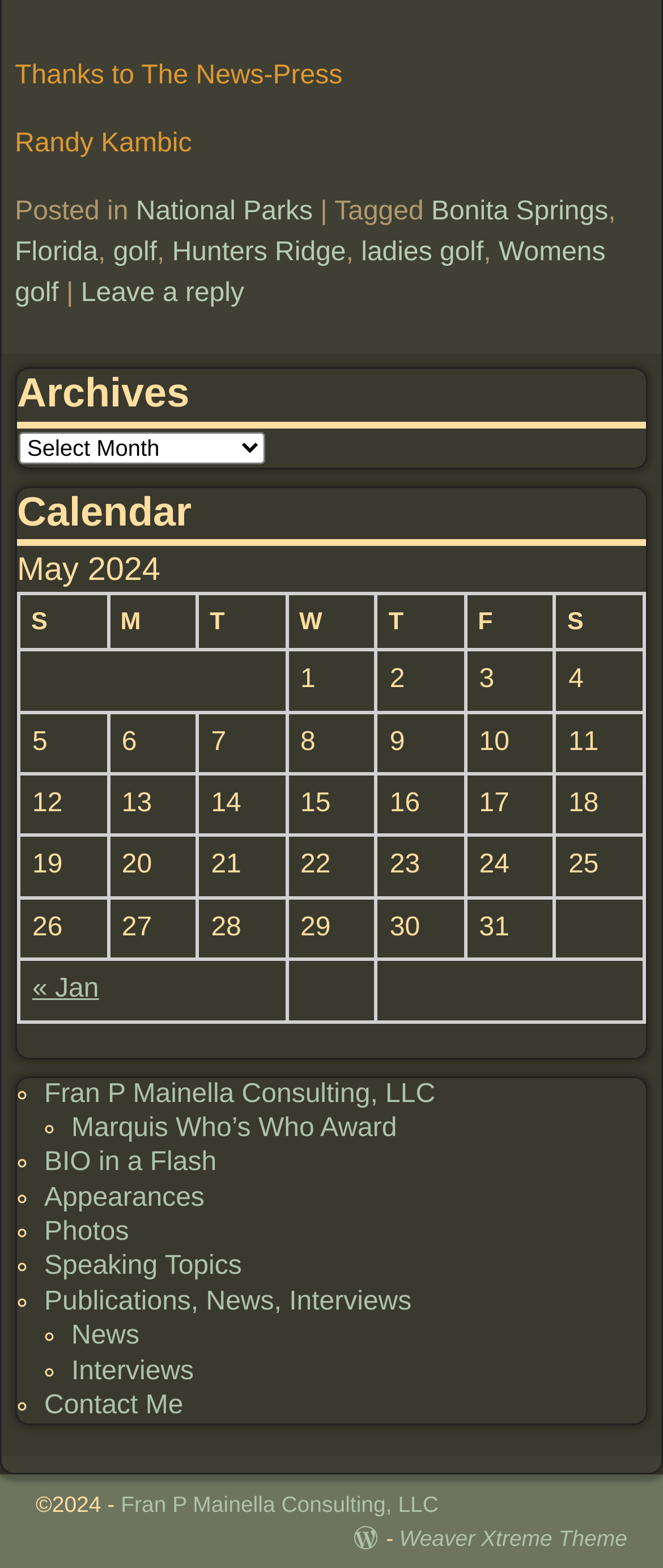Can you find the bounding box coordinates of the area I should click to execute the following instruction: "Click on the 'Stories' link"?

None